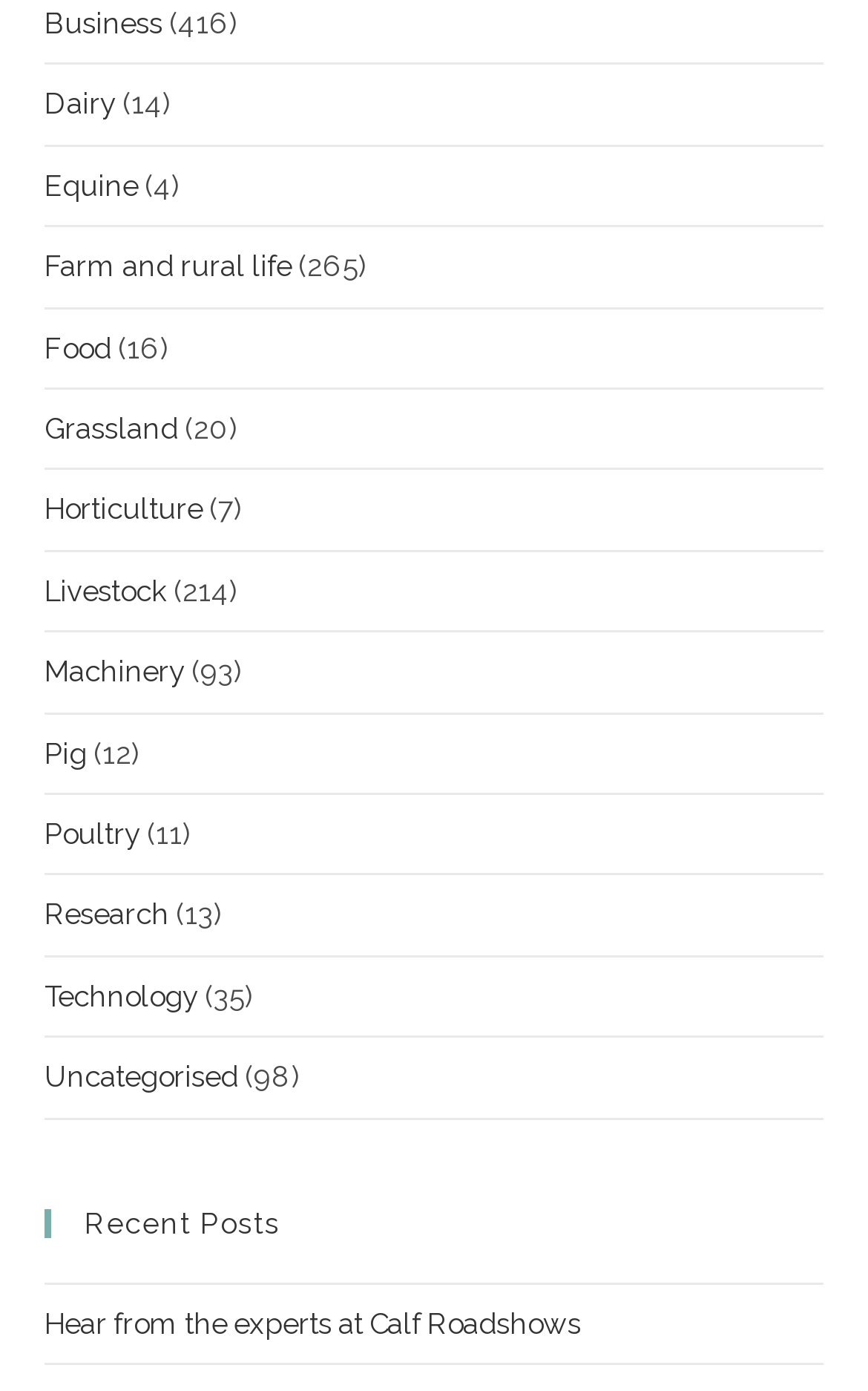Identify the bounding box for the described UI element: "Farm and rural life".

[0.051, 0.18, 0.336, 0.204]